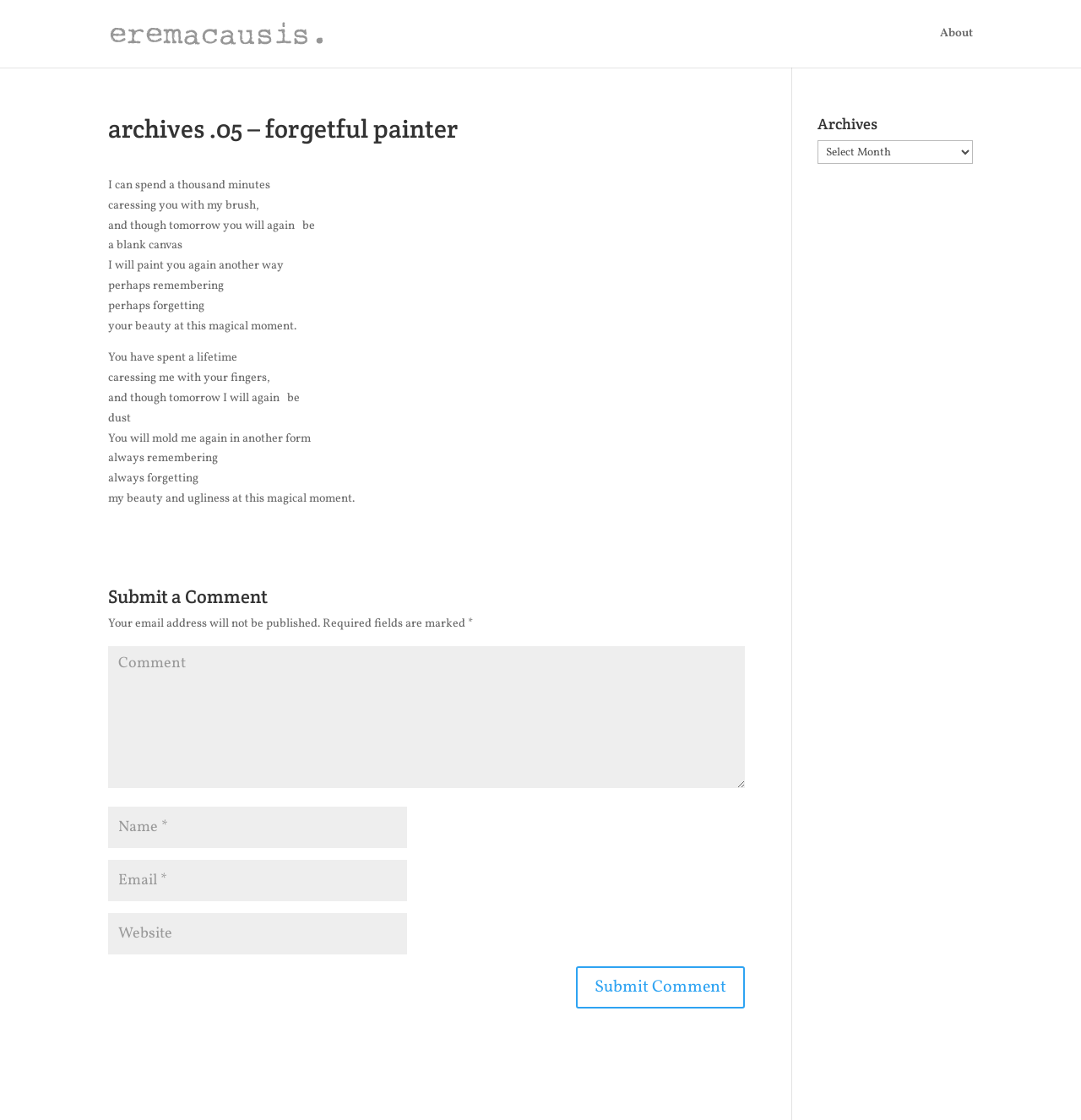Please extract the title of the webpage.

archives .05 – forgetful painter